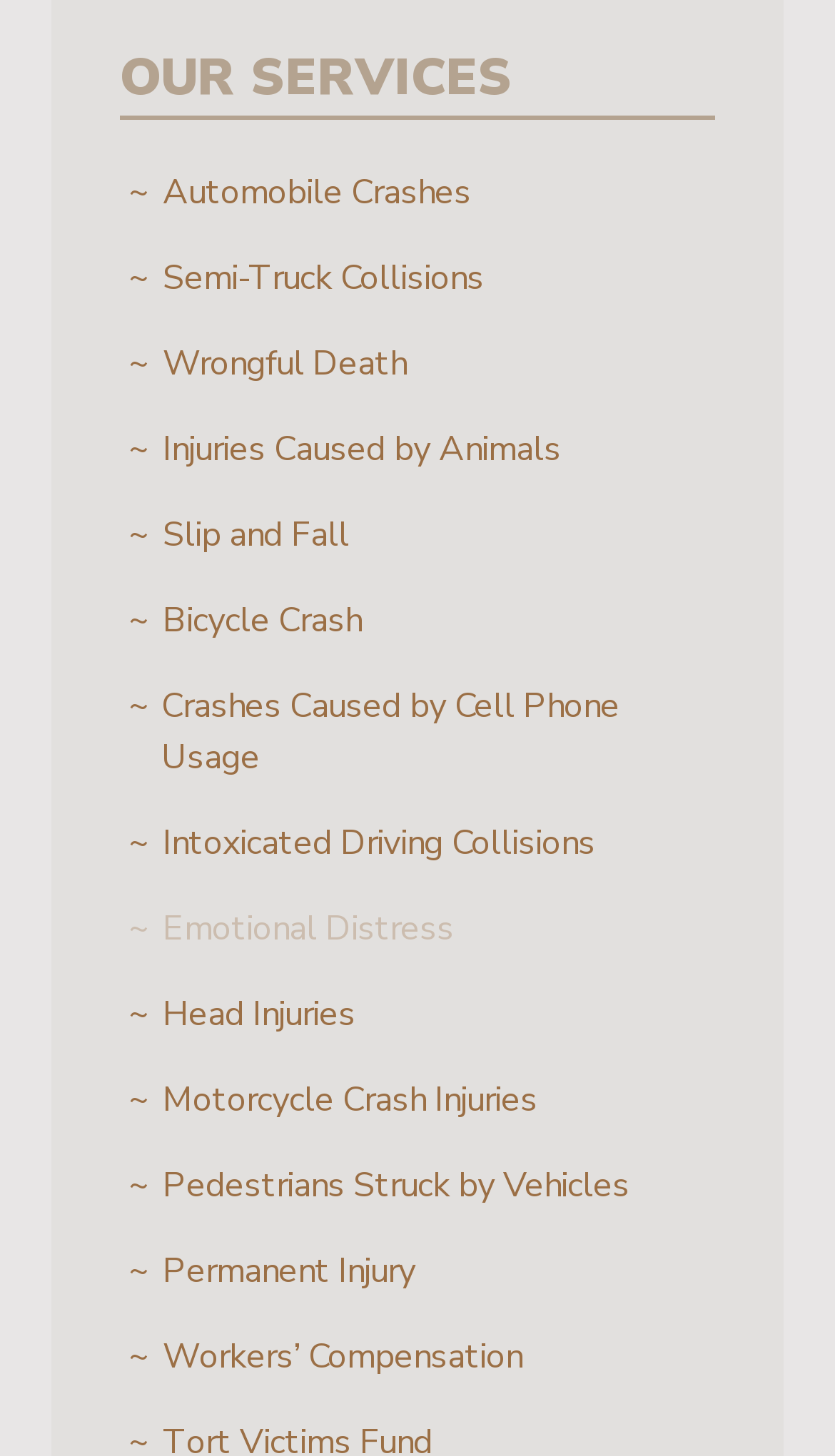Find the bounding box coordinates for the HTML element specified by: "Slip and Fall".

[0.144, 0.338, 0.856, 0.397]